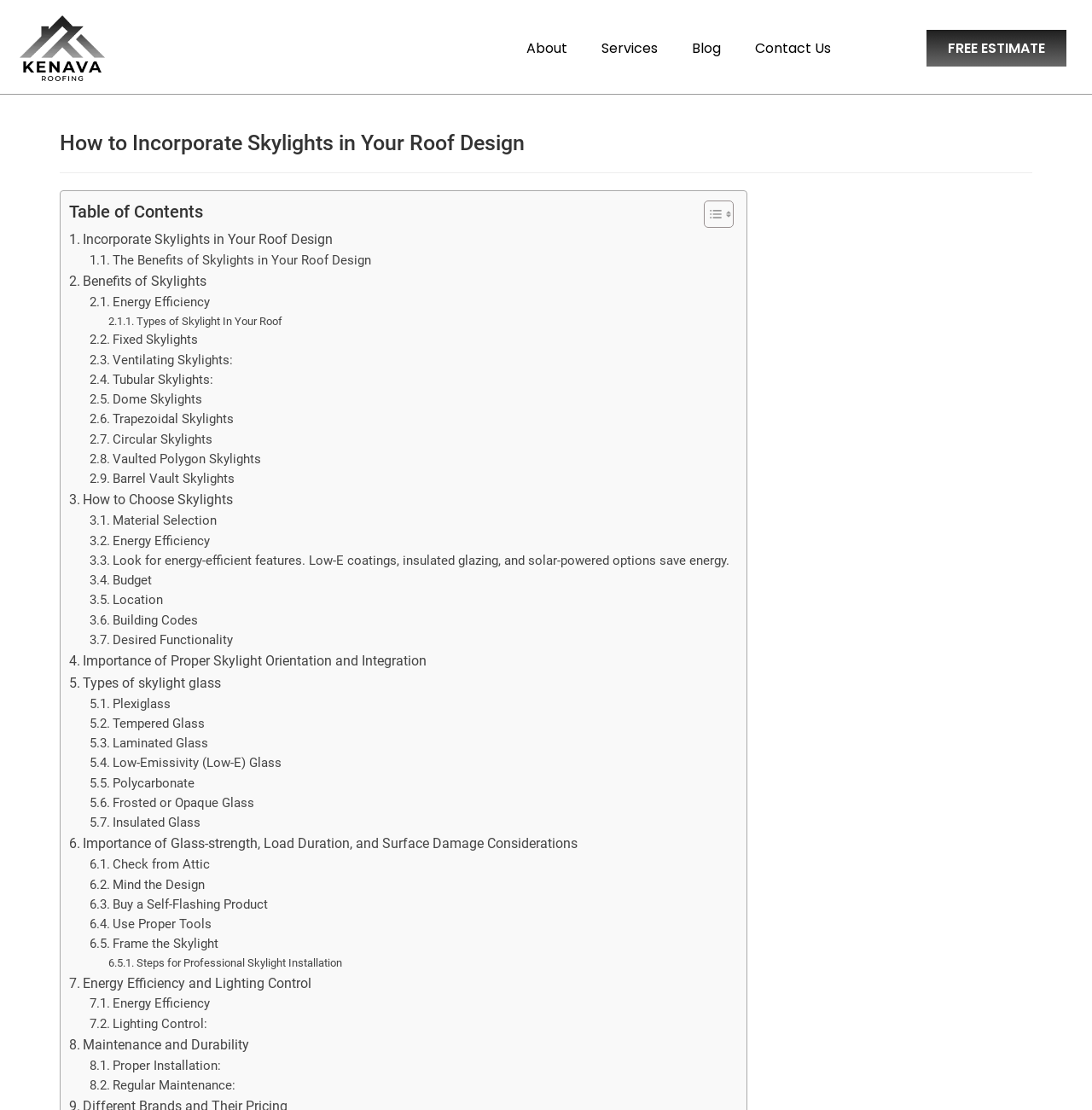Describe the entire webpage, focusing on both content and design.

The webpage is about incorporating skylights into roof design, with a focus on their benefits, types, and installation considerations. At the top, there is a navigation bar with links to "Expert Roofing Services in Winnipeg", "About", "Services", "Blog", and "Contact Us". Below this, there is a search bar with a "Search" button.

The main content of the page is divided into sections, each with a heading and a list of links to subtopics. The first section is "How to Incorporate Skylights in Your Roof Design", which includes links to "The Benefits of Skylights in Your Roof Design", "Benefits of Skylights", and "Energy Efficiency". The second section is "Types of Skylight In Your Roof", which lists various types of skylights, such as fixed, ventilating, tubular, dome, trapezoidal, circular, vaulted polygon, and barrel vault skylights.

The third section is "How to Choose Skylights", which covers material selection, energy efficiency, budget, location, building codes, and desired functionality. The fourth section is "Importance of Proper Skylight Orientation and Integration", which discusses the importance of proper orientation and integration of skylights.

The fifth section is "Types of Skylight Glass", which lists various types of glass, including plexiglass, tempered glass, laminated glass, low-emissivity glass, polycarbonate, frosted or opaque glass, and insulated glass. The sixth section is "Importance of Glass-strength, Load Duration, and Surface Damage Considerations", which discusses the importance of considering glass strength, load duration, and surface damage when selecting skylights.

The seventh section is "Importance of Proper Installation", which covers steps for professional skylight installation, including checking from the attic, minding the design, buying a self-flashing product, using proper tools, and framing the skylight. The eighth section is "Energy Efficiency and Lighting Control", which discusses energy efficiency and lighting control considerations. The ninth section is "Maintenance and Durability", which covers proper installation and regular maintenance to ensure the durability of skylights.

Throughout the page, there are also links to related topics, such as "FREE ESTIMATE" and "Toggle Table of Content". The overall layout is organized and easy to navigate, with clear headings and concise text.